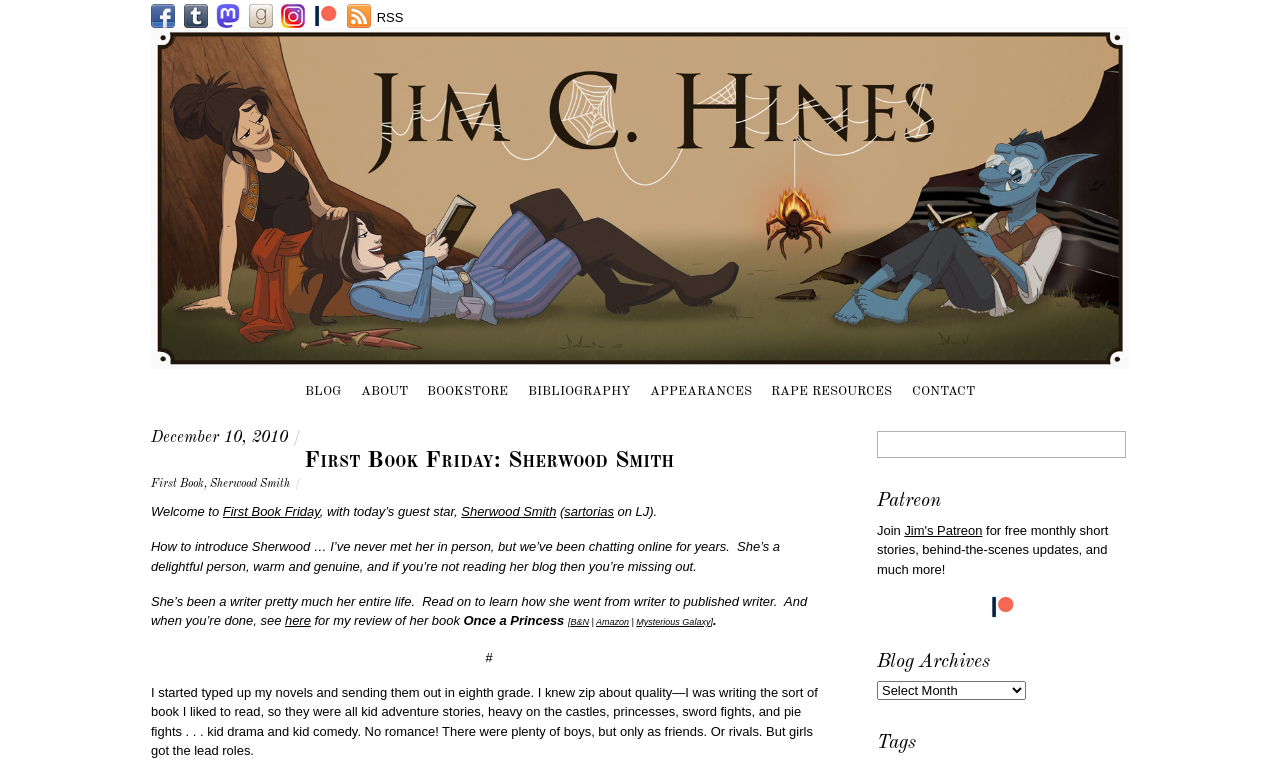Please locate the bounding box coordinates of the element's region that needs to be clicked to follow the instruction: "Support Jim on Patreon". The bounding box coordinates should be provided as four float numbers between 0 and 1, i.e., [left, top, right, bottom].

[0.707, 0.688, 0.768, 0.707]